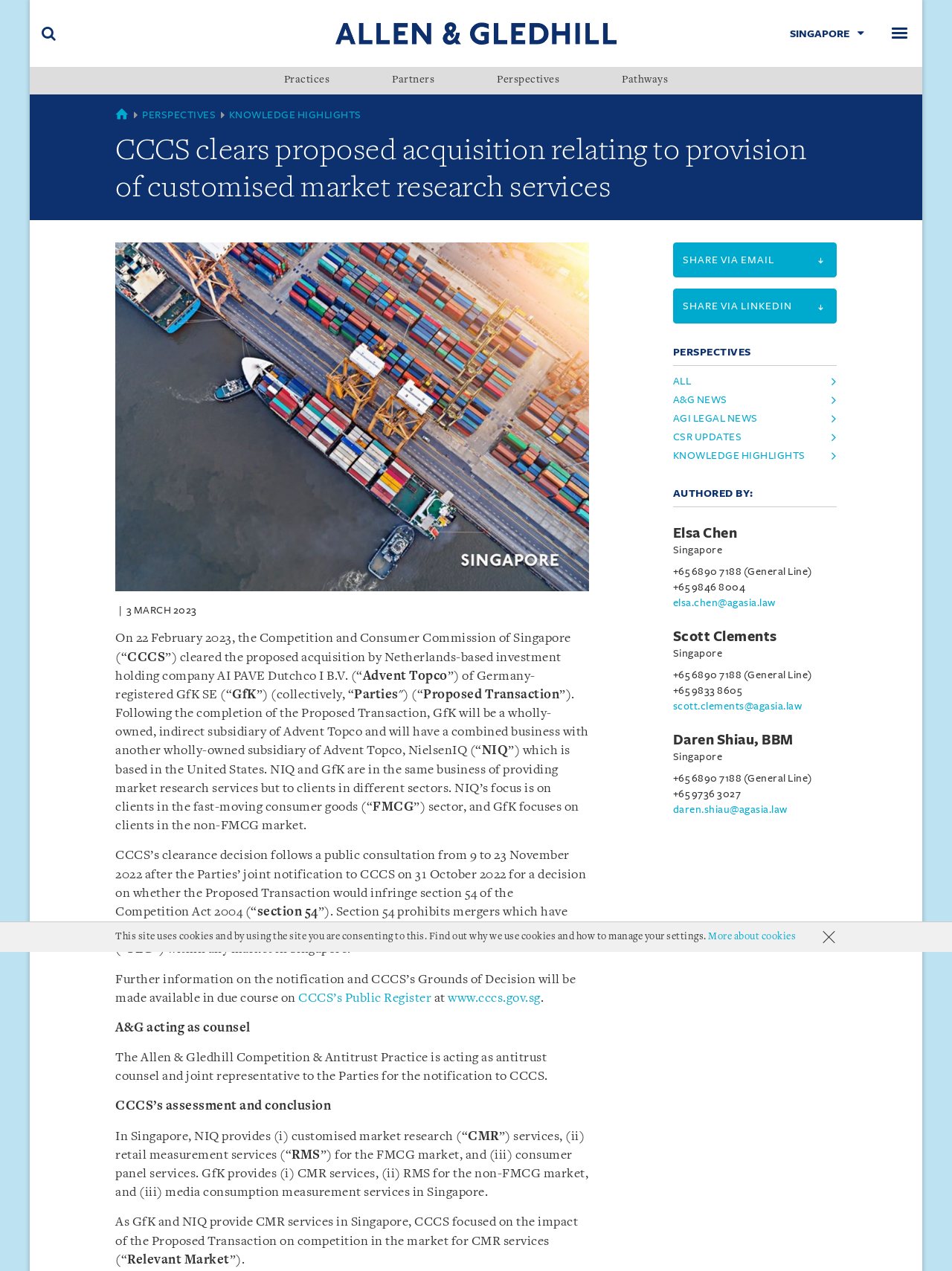What is the sector that GfK focuses on?
Please provide a comprehensive and detailed answer to the question.

The sector that GfK focuses on can be found in the StaticText element with the text 'non-FMCG market' located in the paragraph describing the business of GfK. This indicates that GfK's focus is on the market that is not related to fast-moving consumer goods.